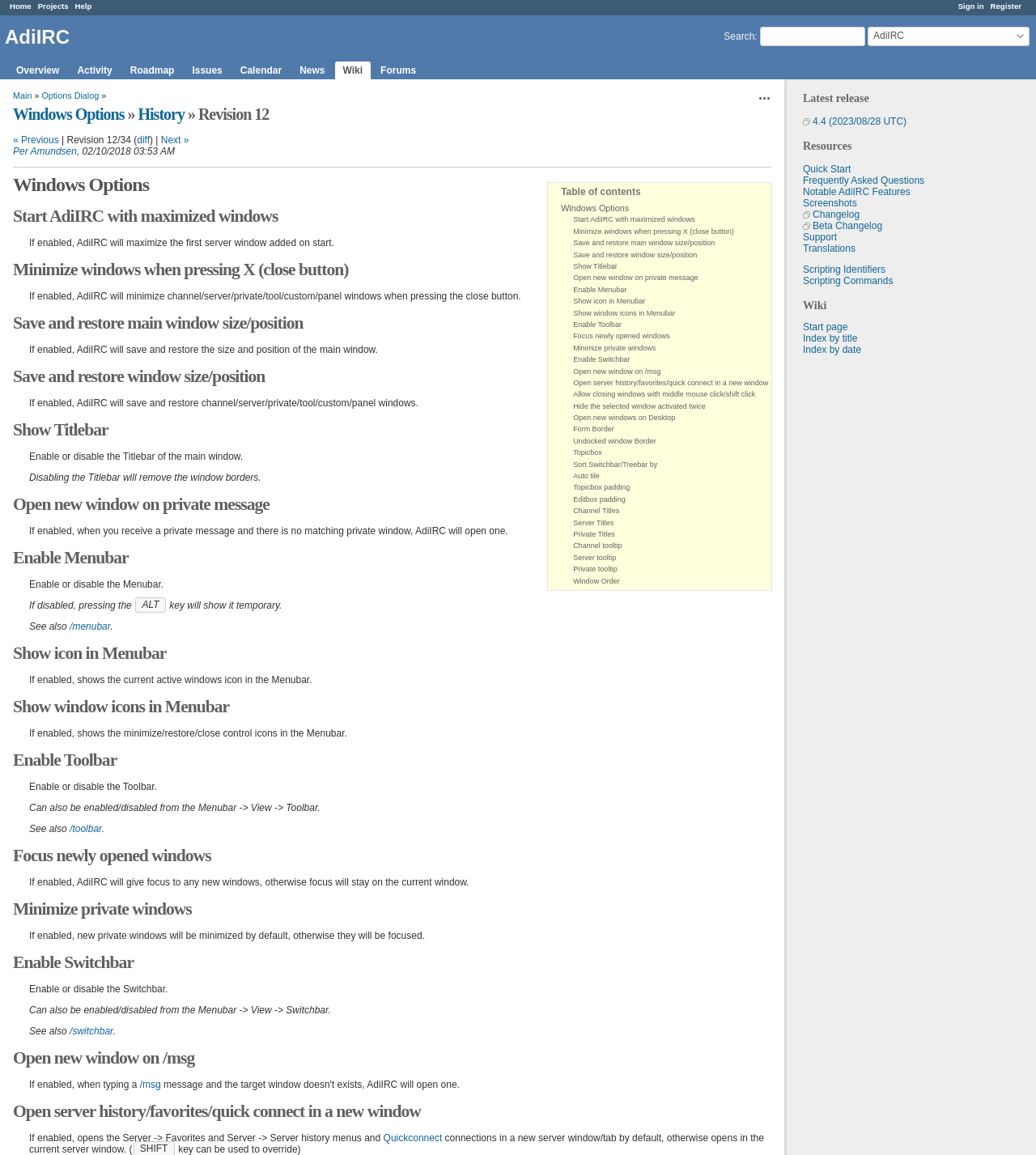Summarize the contents and layout of the webpage in detail.

This webpage is about AdiIRC, a software for Windows. At the top right corner, there are links to sign in, register, and search. Below these links, there is a navigation menu with links to Home, Projects, Help, and other sections. 

On the left side, there is a heading "AdiIRC" followed by links to Overview, Activity, Roadmap, Issues, Calendar, News, Wiki, and Forums. 

In the main content area, there is a heading "Latest release" with a link to version 4.4, released on August 28, 2023. Below this, there is a heading "Resources" with links to Quick Start, Frequently Asked Questions, Notable AdiIRC Features, Screenshots, Changelog, Beta Changelog, Support, Translations, Scripting Identifiers, and Scripting Commands.

Further down, there is a heading "Wiki" with links to Start page, Index by title, and Index by date. 

The main content area also has a section with a heading "Windows Options » History » Revision 12" which appears to be a specific page within the Wiki section. This section has links to previous and next revisions, as well as information about the revision, including the author and date.

Below this, there is a table of contents with links to various sections, including "Windows Options" and several options related to window behavior, such as maximizing windows, minimizing windows, and saving window size and position.